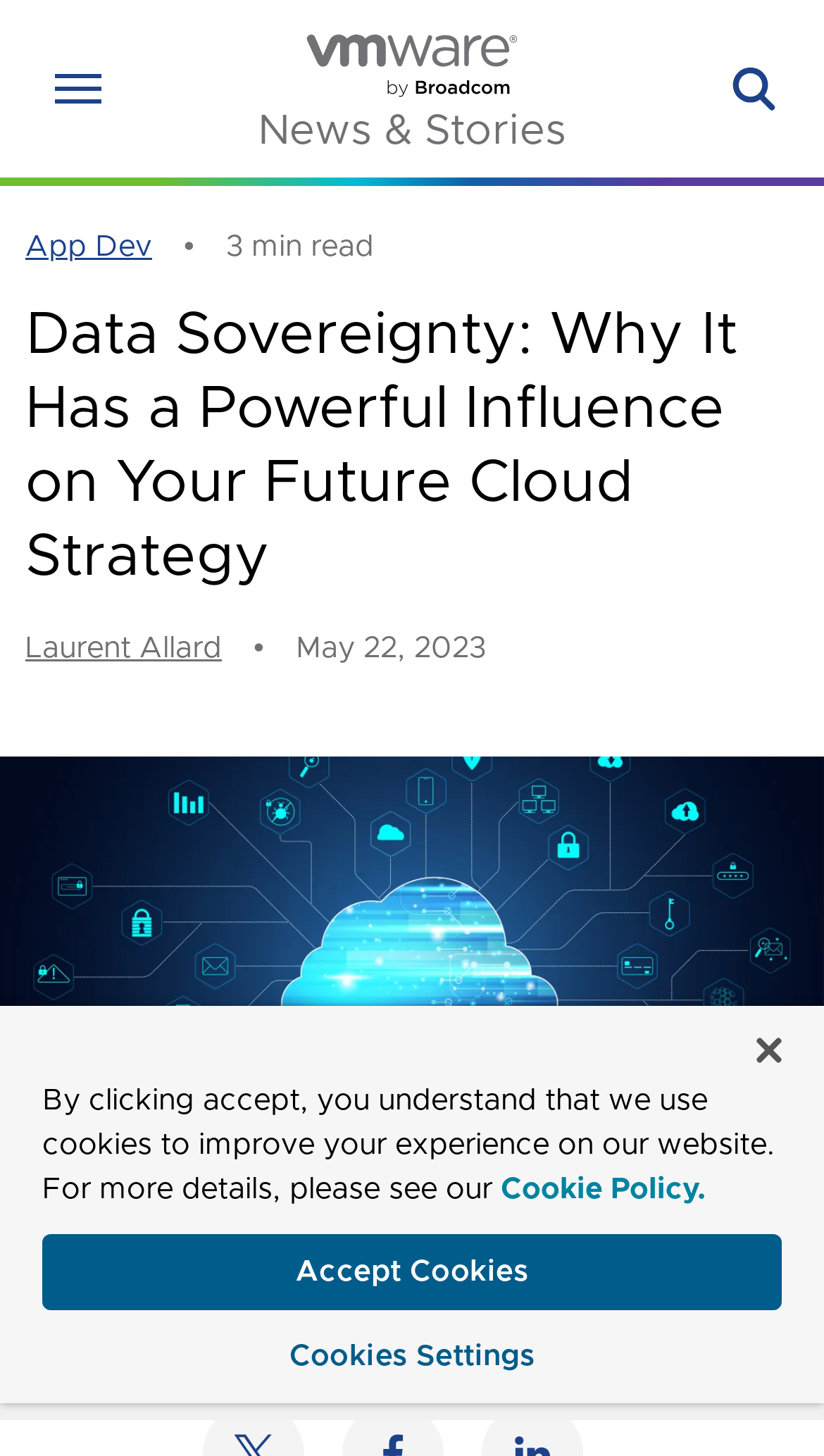Please provide a comprehensive answer to the question based on the screenshot: What is the date of the article?

The date is mentioned below the article title, and it says 'May 22, 2023'.